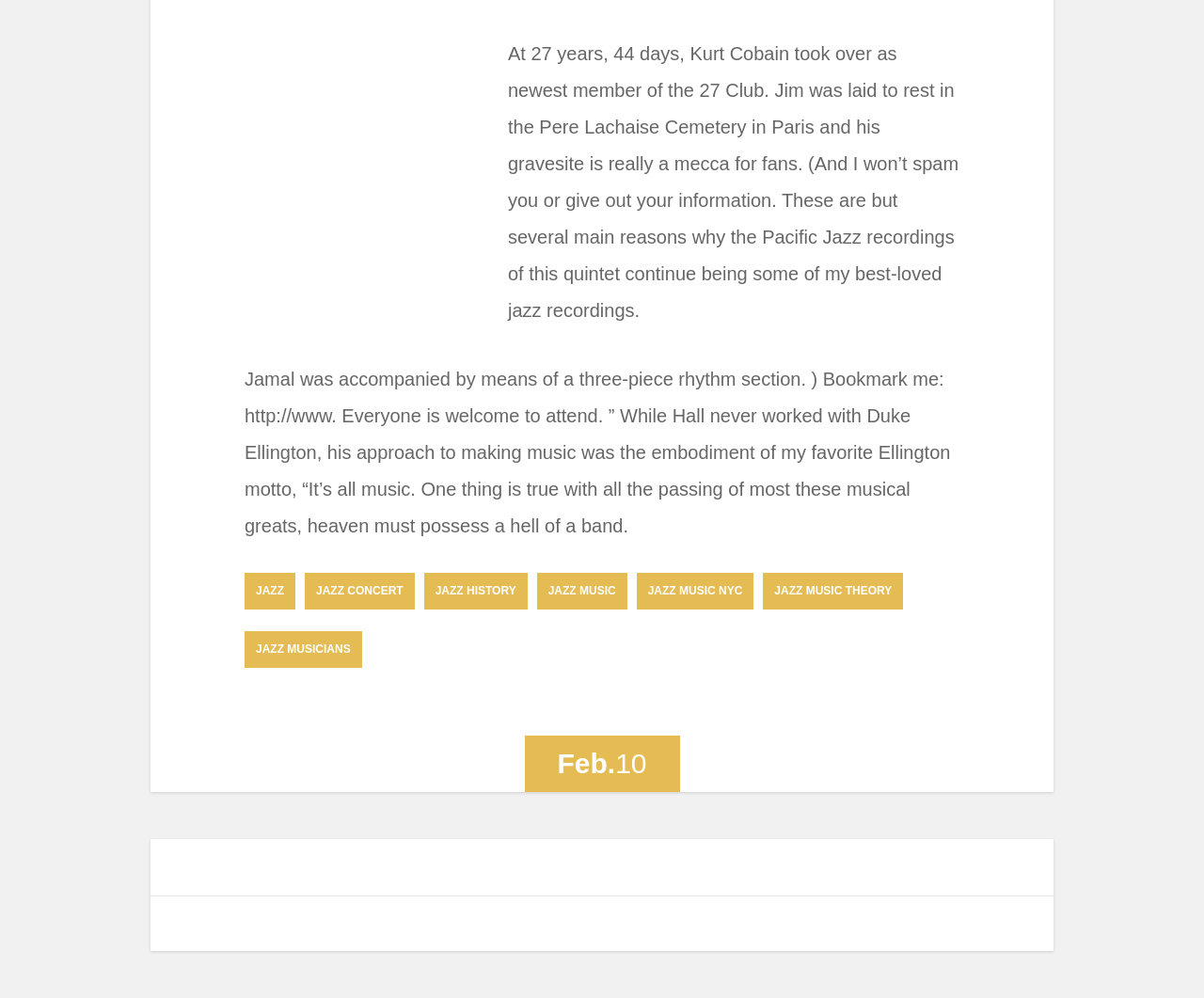Identify the bounding box for the described UI element: "jazz".

[0.203, 0.574, 0.245, 0.611]